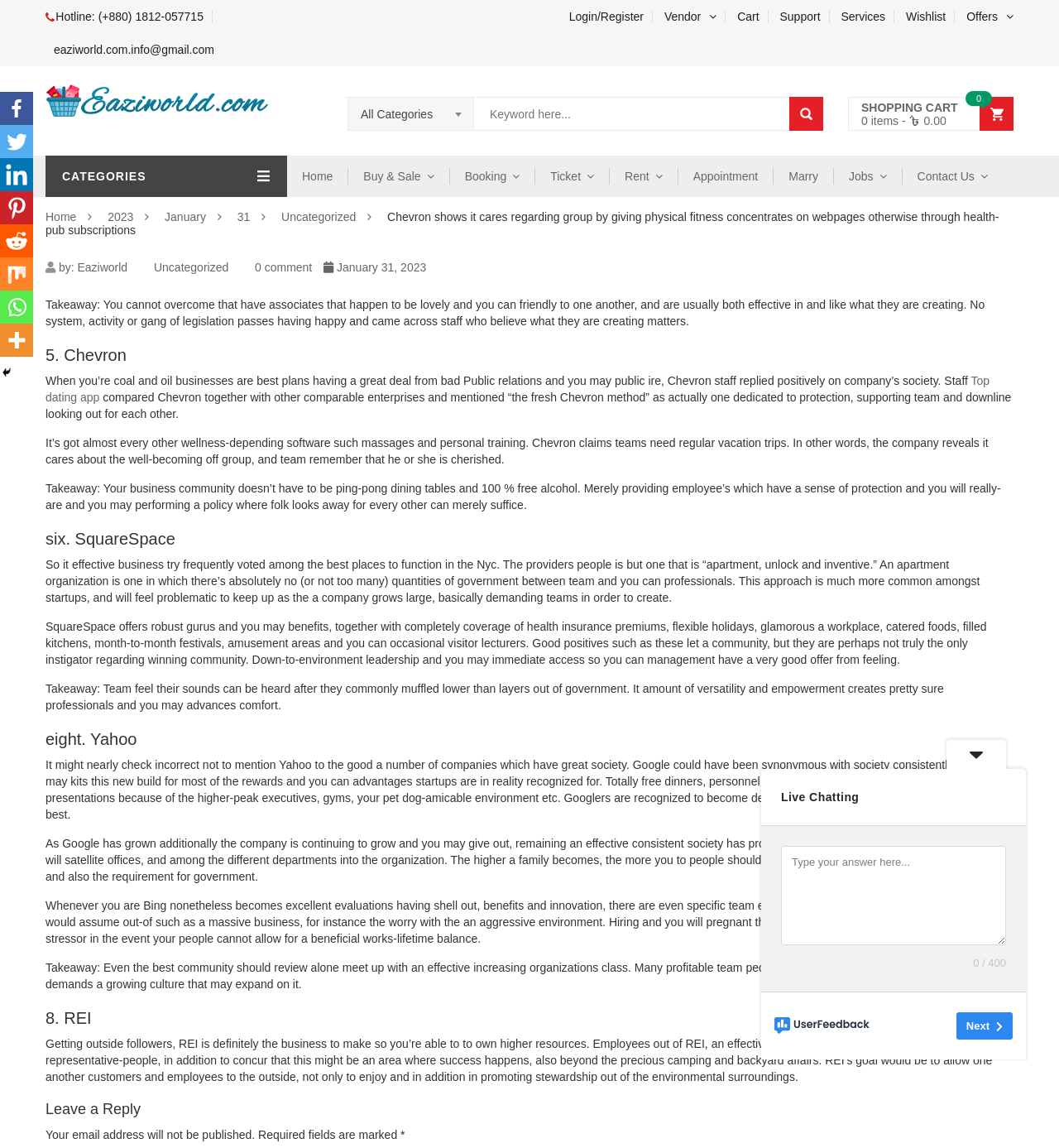Please determine the bounding box coordinates of the clickable area required to carry out the following instruction: "Type in the search box". The coordinates must be four float numbers between 0 and 1, represented as [left, top, right, bottom].

[0.451, 0.085, 0.599, 0.113]